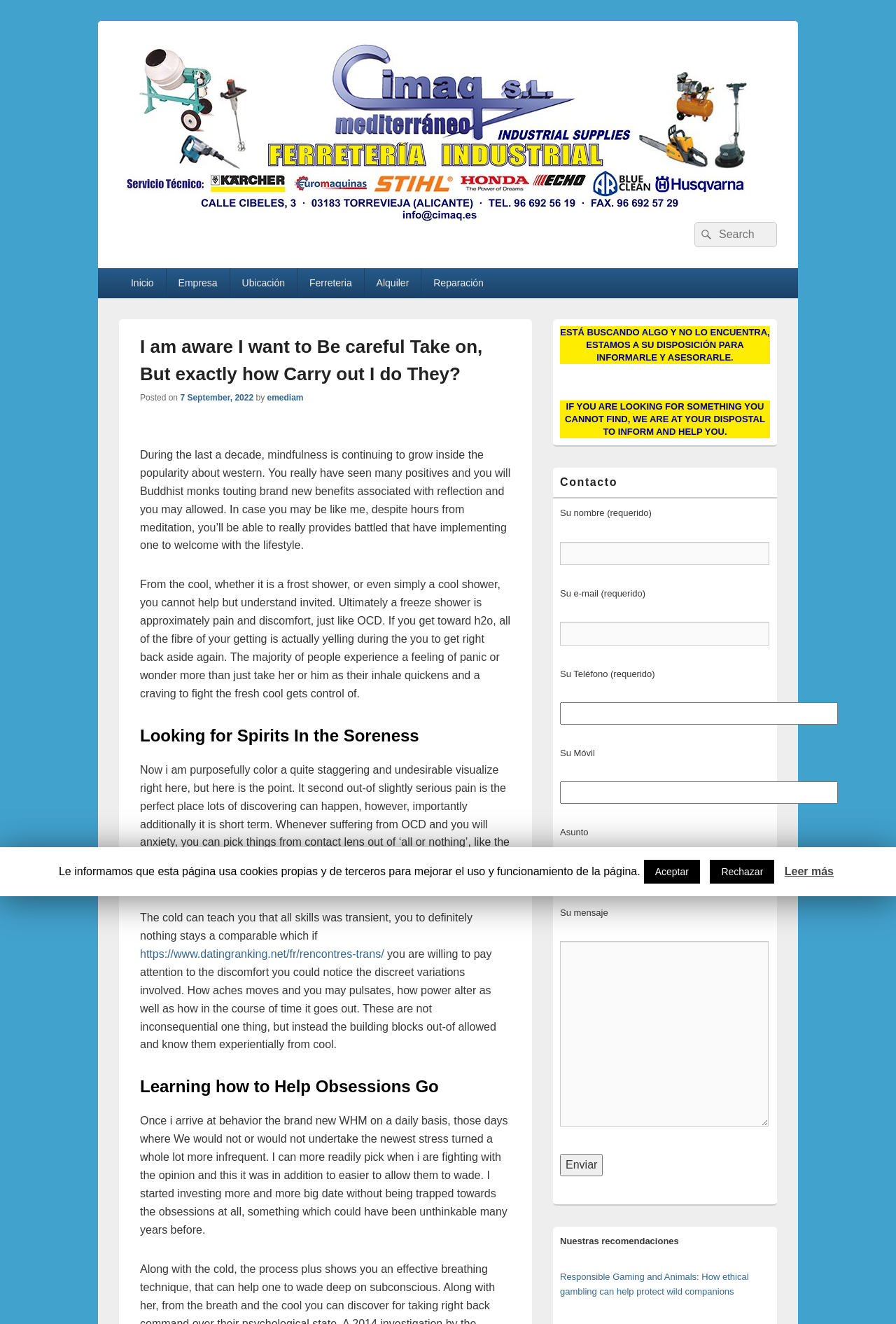Find the bounding box coordinates for the UI element that matches this description: "Wood Fence".

None